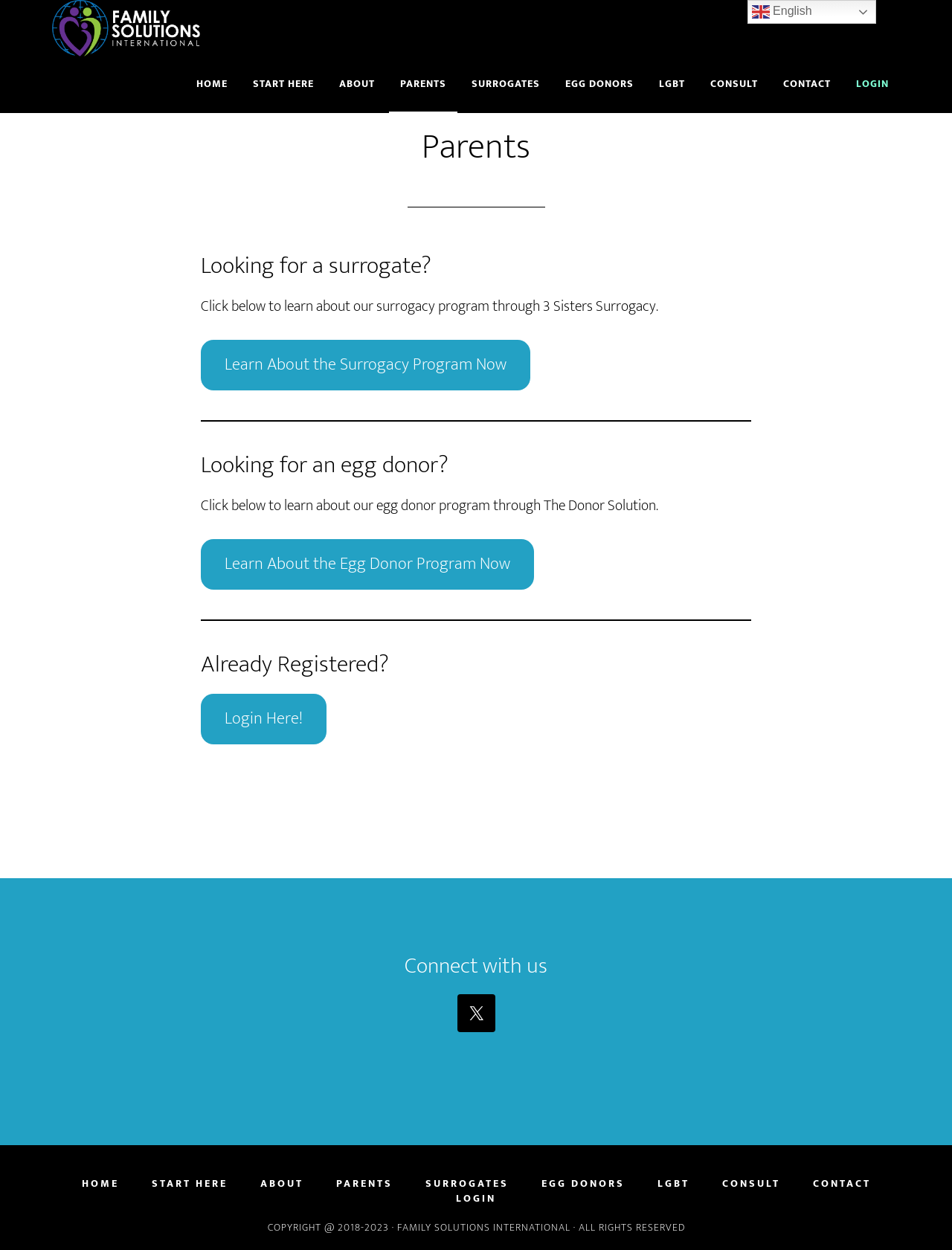How many social media links are present at the bottom of the page?
Please answer the question with a detailed and comprehensive explanation.

At the bottom of the page, there is only one social media link, which is the 'Twitter' link, accompanied by a Twitter icon.